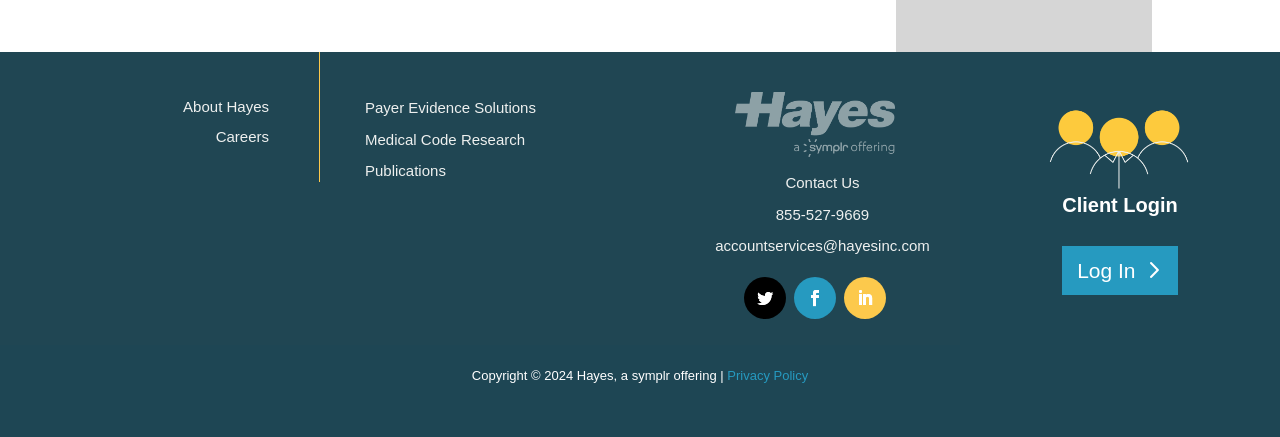Please locate the bounding box coordinates for the element that should be clicked to achieve the following instruction: "Contact Us". Ensure the coordinates are given as four float numbers between 0 and 1, i.e., [left, top, right, bottom].

[0.614, 0.399, 0.672, 0.438]